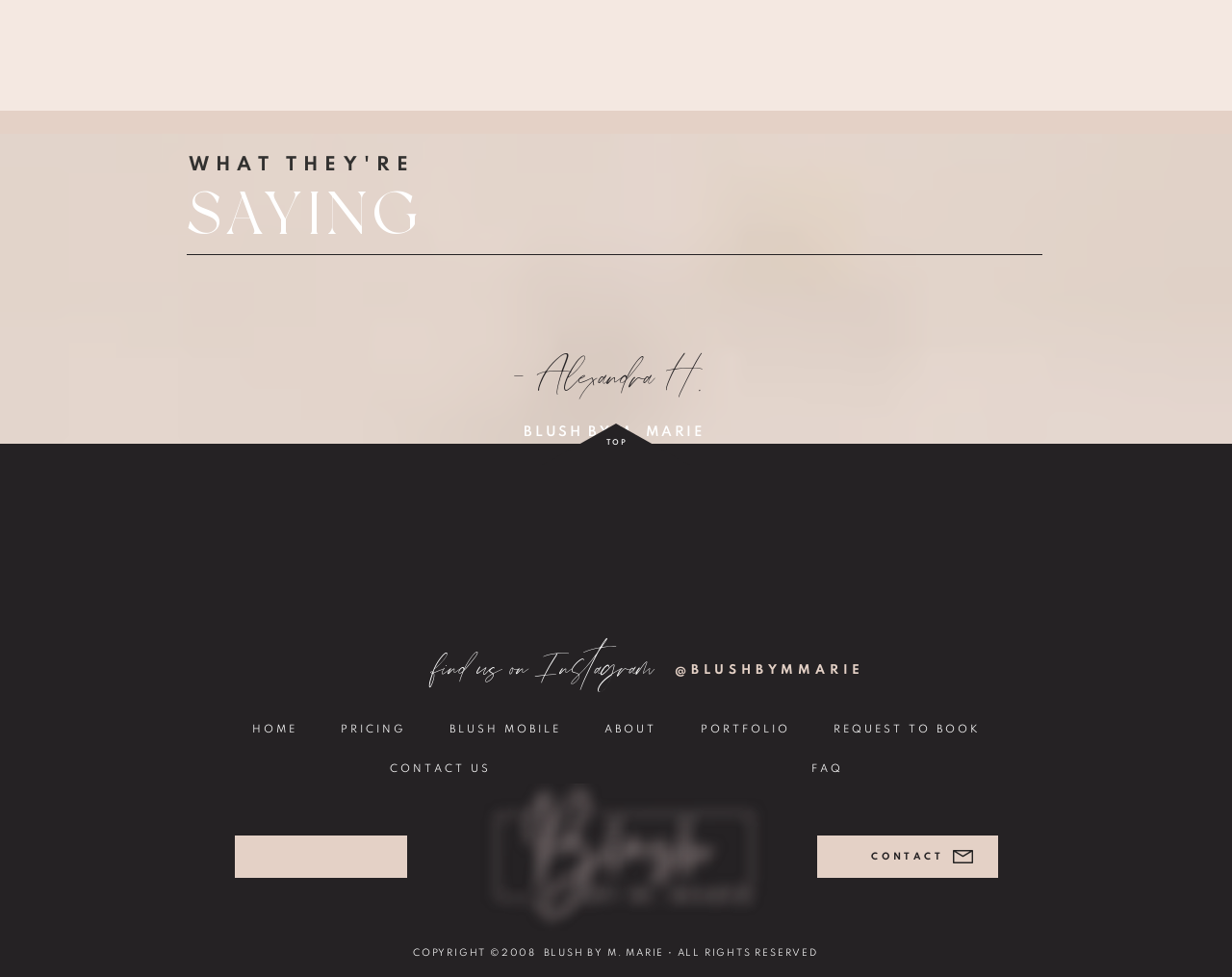Determine the bounding box coordinates of the target area to click to execute the following instruction: "View the 'PORTFOLIO'."

[0.554, 0.731, 0.656, 0.764]